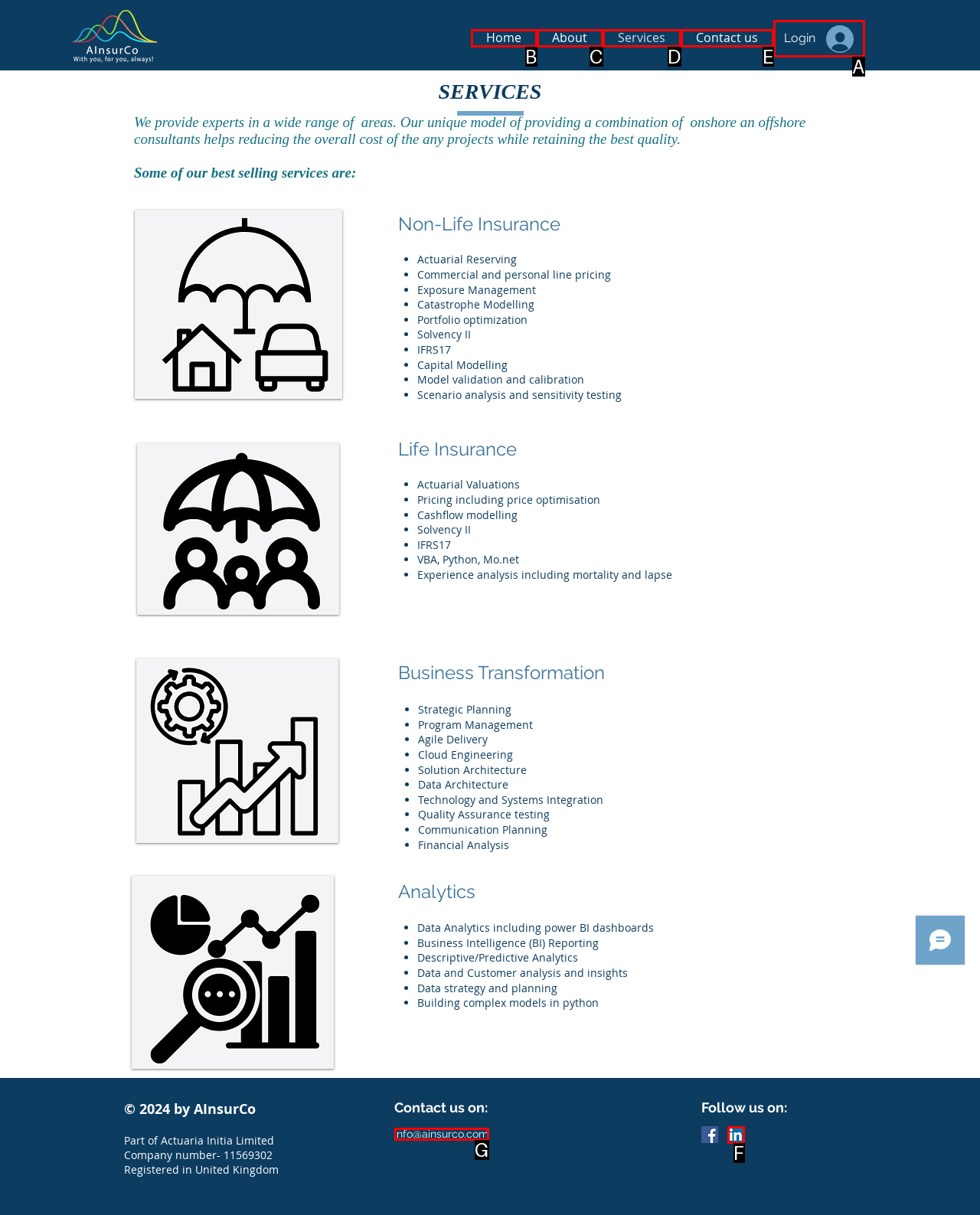Which option corresponds to the following element description: info@ainsurco.com?
Please provide the letter of the correct choice.

G